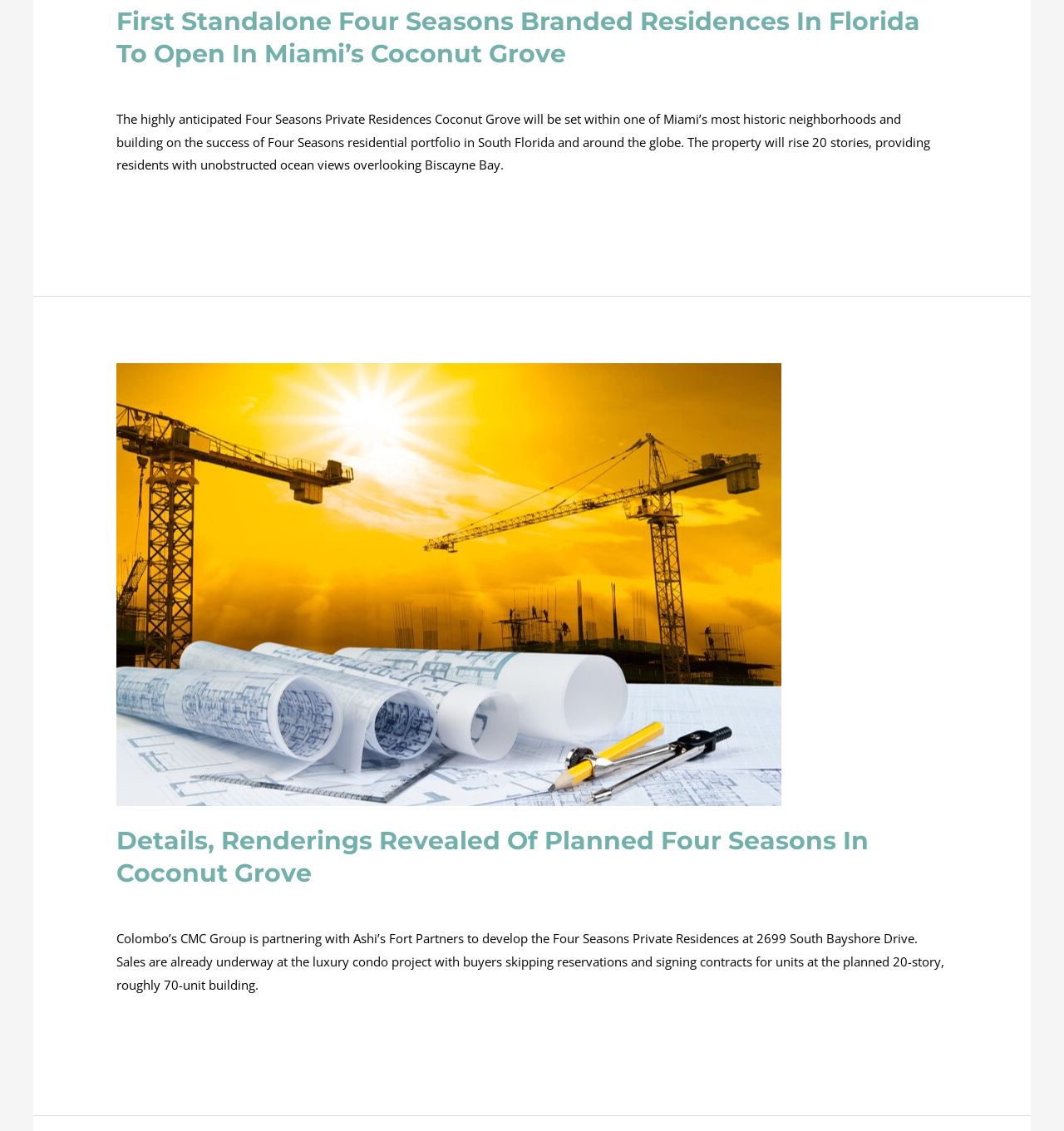Please locate the bounding box coordinates of the element that should be clicked to achieve the given instruction: "Go to INDUSTRY NEWS page".

[0.109, 0.066, 0.199, 0.081]